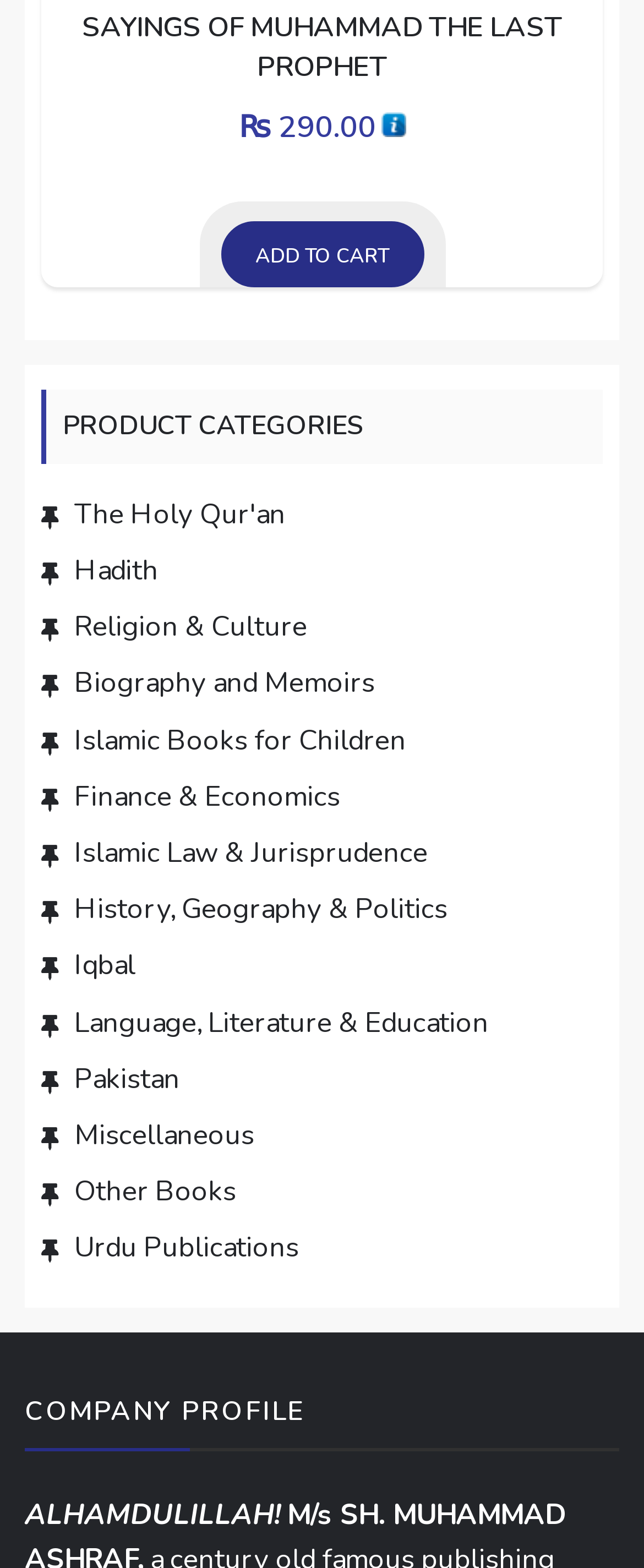Answer this question in one word or a short phrase: What is the name of the book being sold?

SAYINGS OF MUHAMMAD THE LAST PROPHET